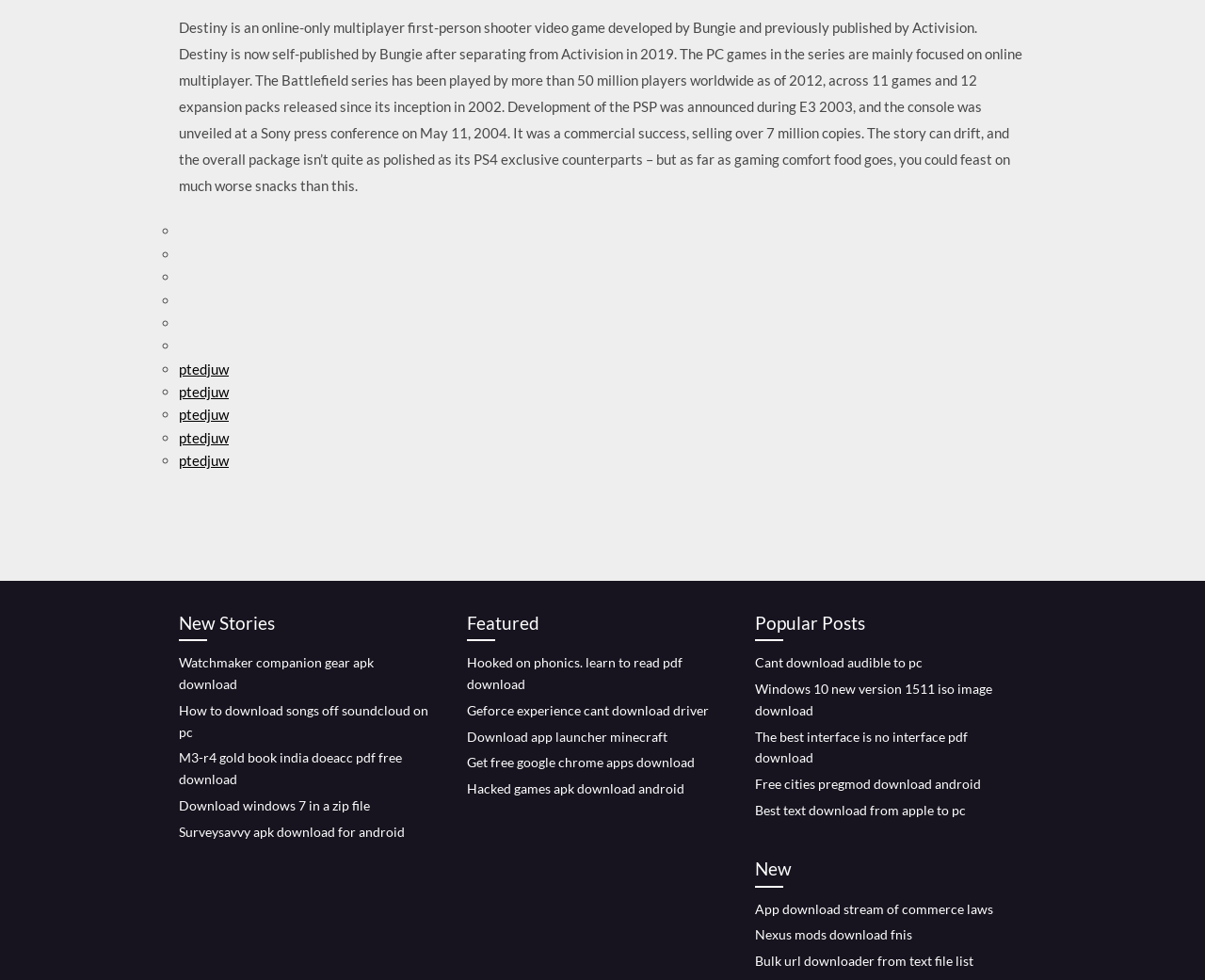Locate the bounding box coordinates of the area that needs to be clicked to fulfill the following instruction: "Click on 'Watchmaker companion gear apk download'". The coordinates should be in the format of four float numbers between 0 and 1, namely [left, top, right, bottom].

[0.148, 0.668, 0.31, 0.706]